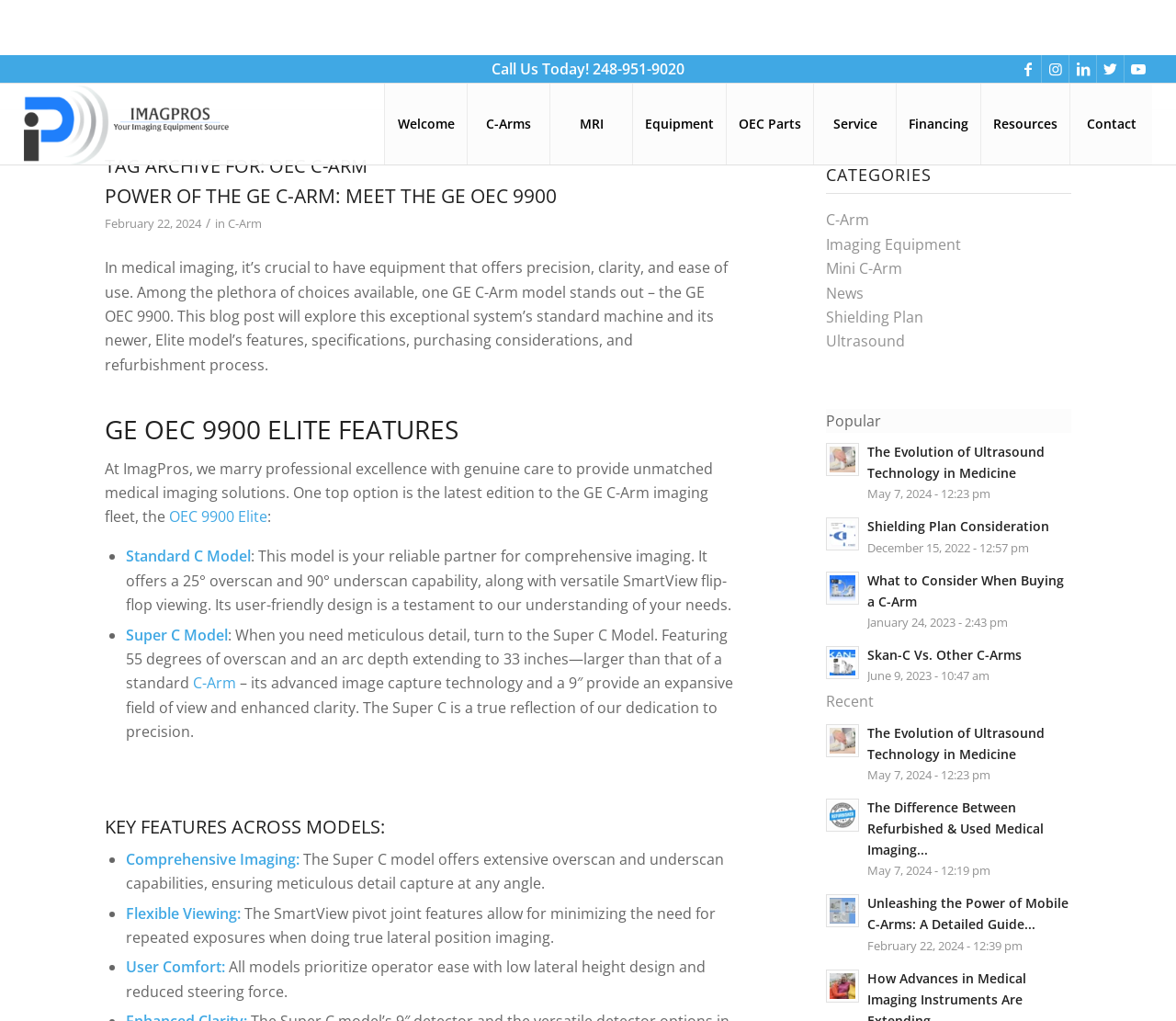Given the description Shielding Plan Consideration, predict the bounding box coordinates of the UI element. Ensure the coordinates are in the format (top-left x, top-left y, bottom-right x, bottom-right y) and all values are between 0 and 1.

[0.738, 0.507, 0.892, 0.524]